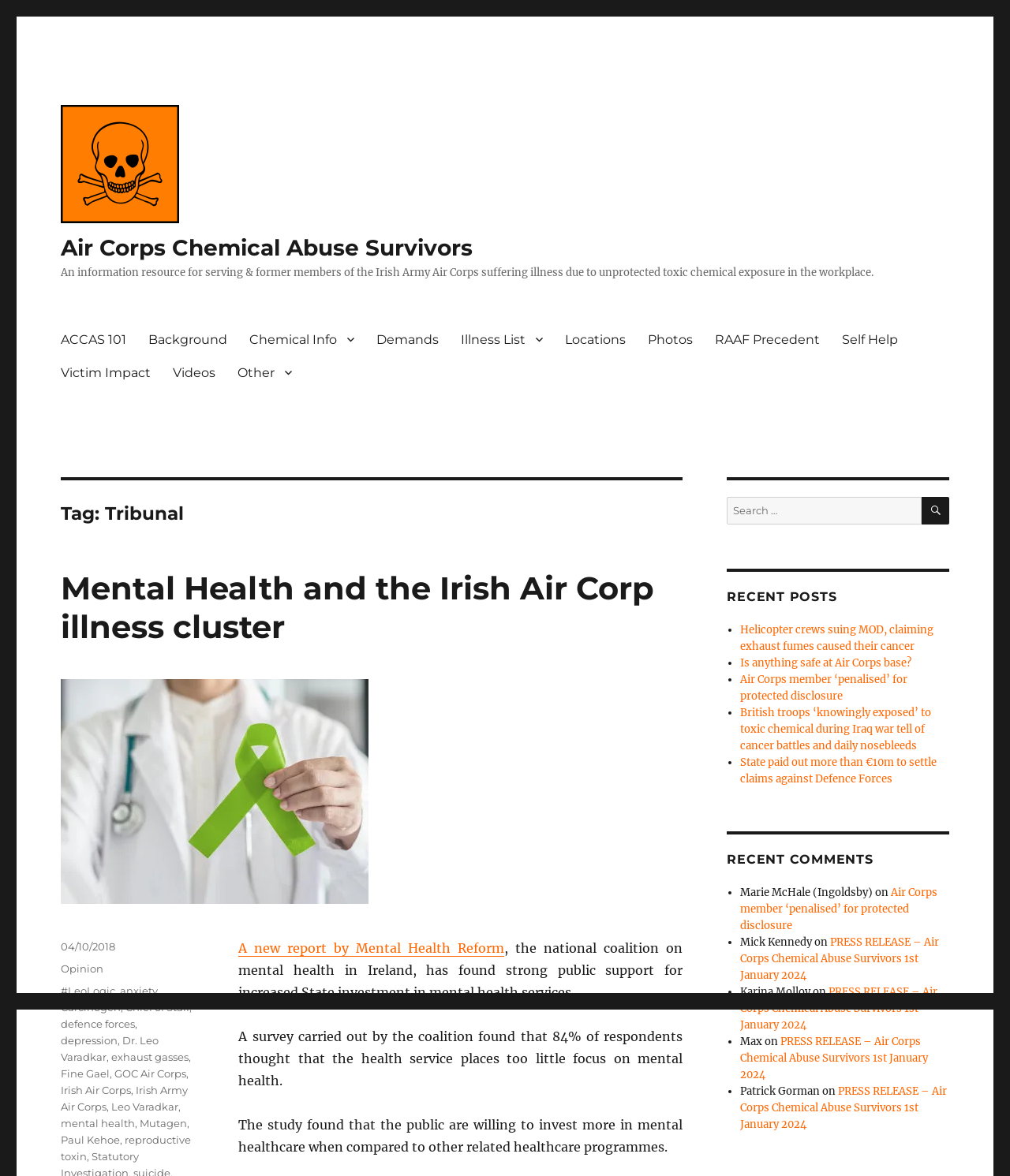Identify the coordinates of the bounding box for the element that must be clicked to accomplish the instruction: "Click the 'Helicopter crews suing MOD, claiming exhaust fumes caused their cancer' link".

[0.733, 0.53, 0.924, 0.555]